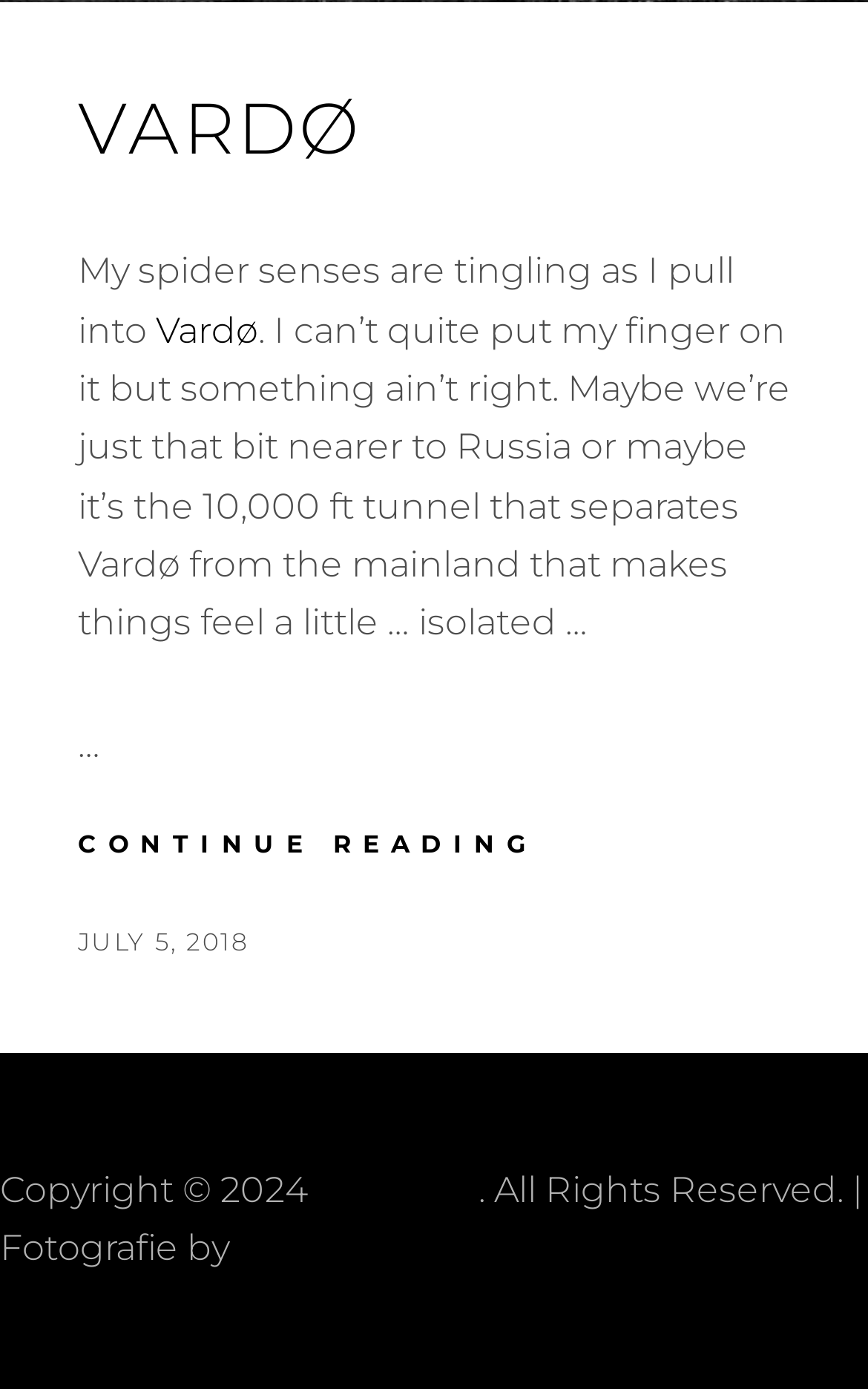Refer to the image and provide an in-depth answer to the question: 
When was the article posted?

The article's posting date can be found in the footer section, where it says 'POSTED ON JULY 5, 2018'.